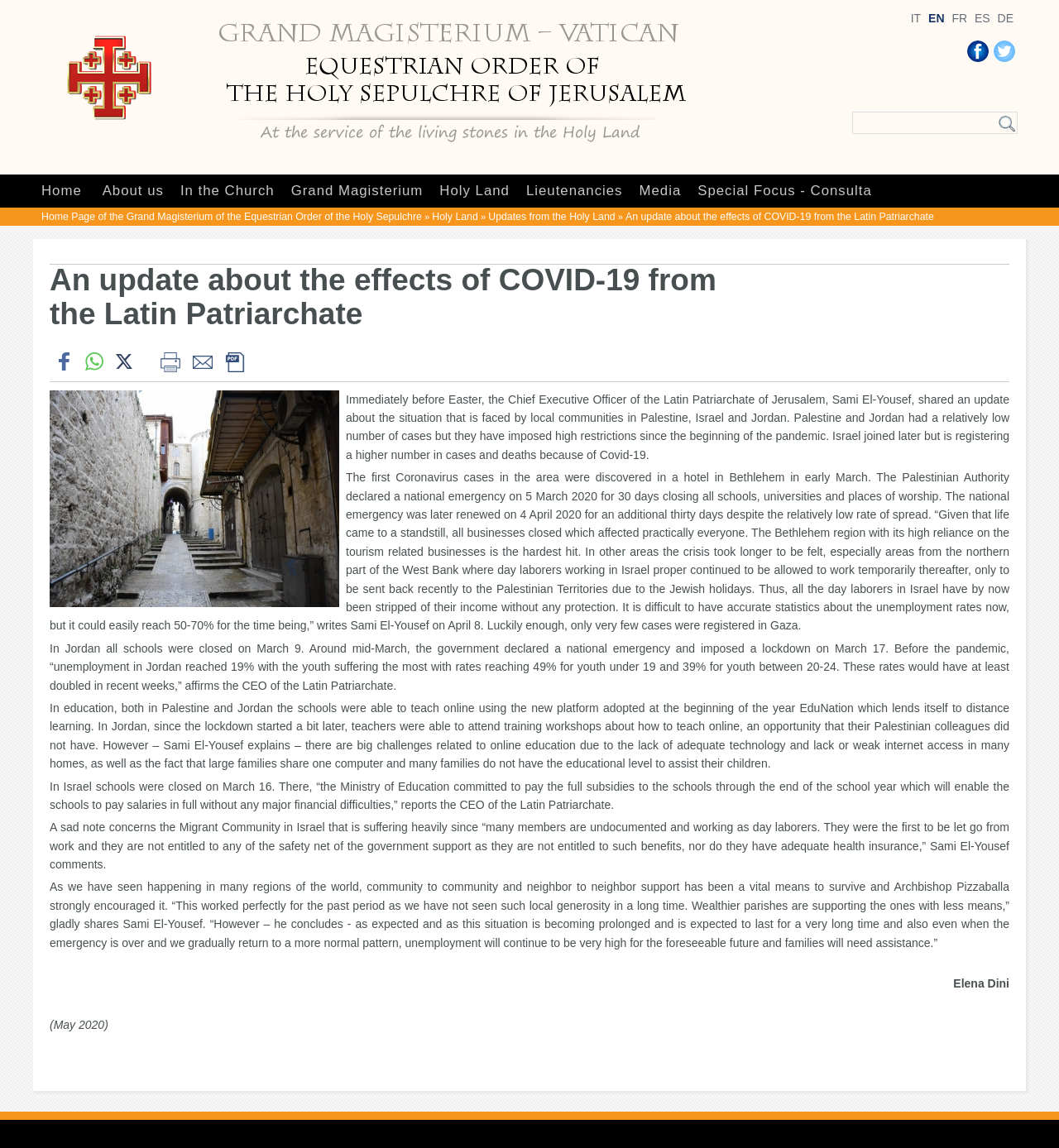Determine the bounding box coordinates for the UI element described. Format the coordinates as (top-left x, top-left y, bottom-right x, bottom-right y) and ensure all values are between 0 and 1. Element description: In the Church

[0.17, 0.159, 0.259, 0.173]